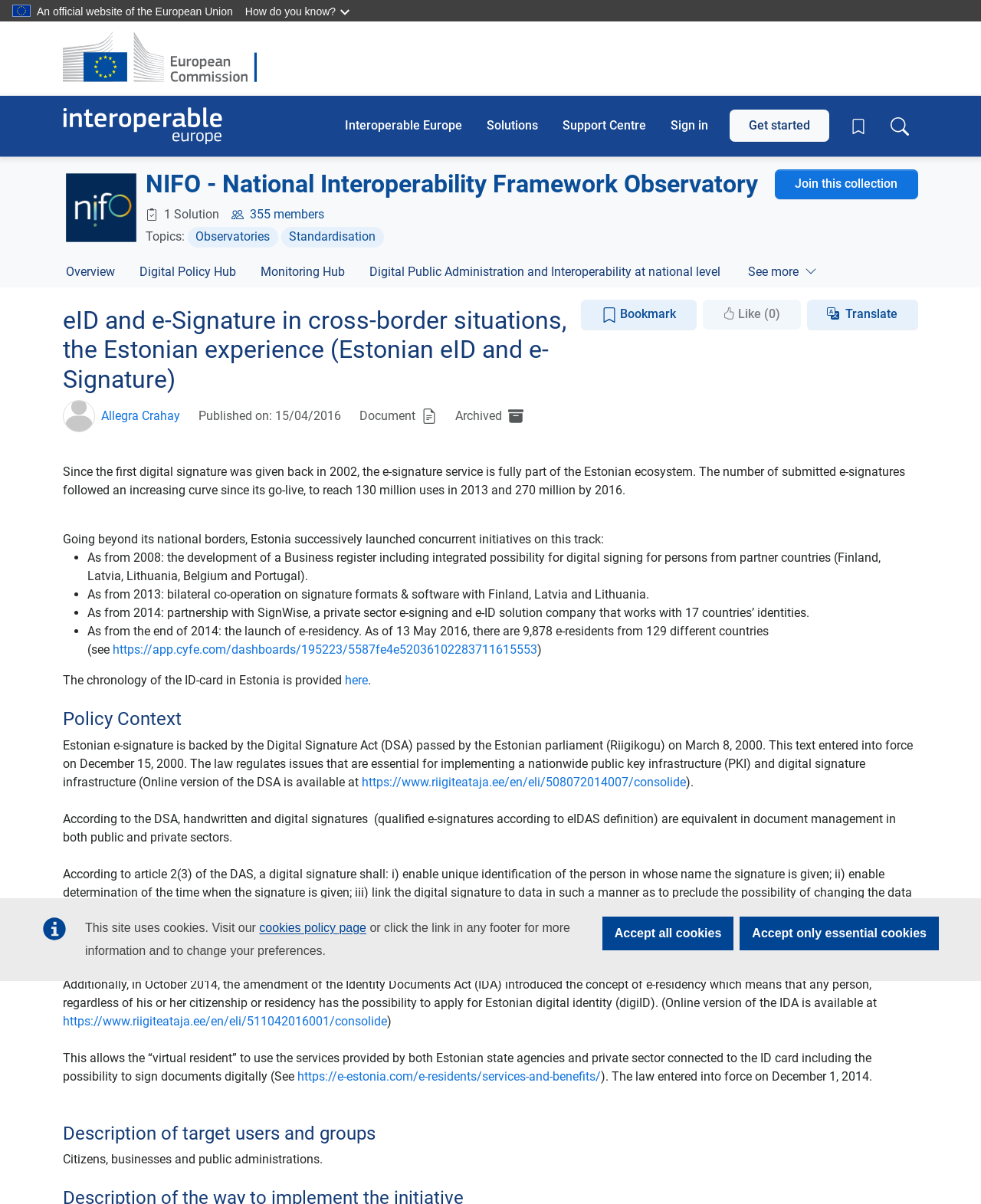Find the bounding box coordinates of the element's region that should be clicked in order to follow the given instruction: "Sign in". The coordinates should consist of four float numbers between 0 and 1, i.e., [left, top, right, bottom].

[0.674, 0.079, 0.731, 0.131]